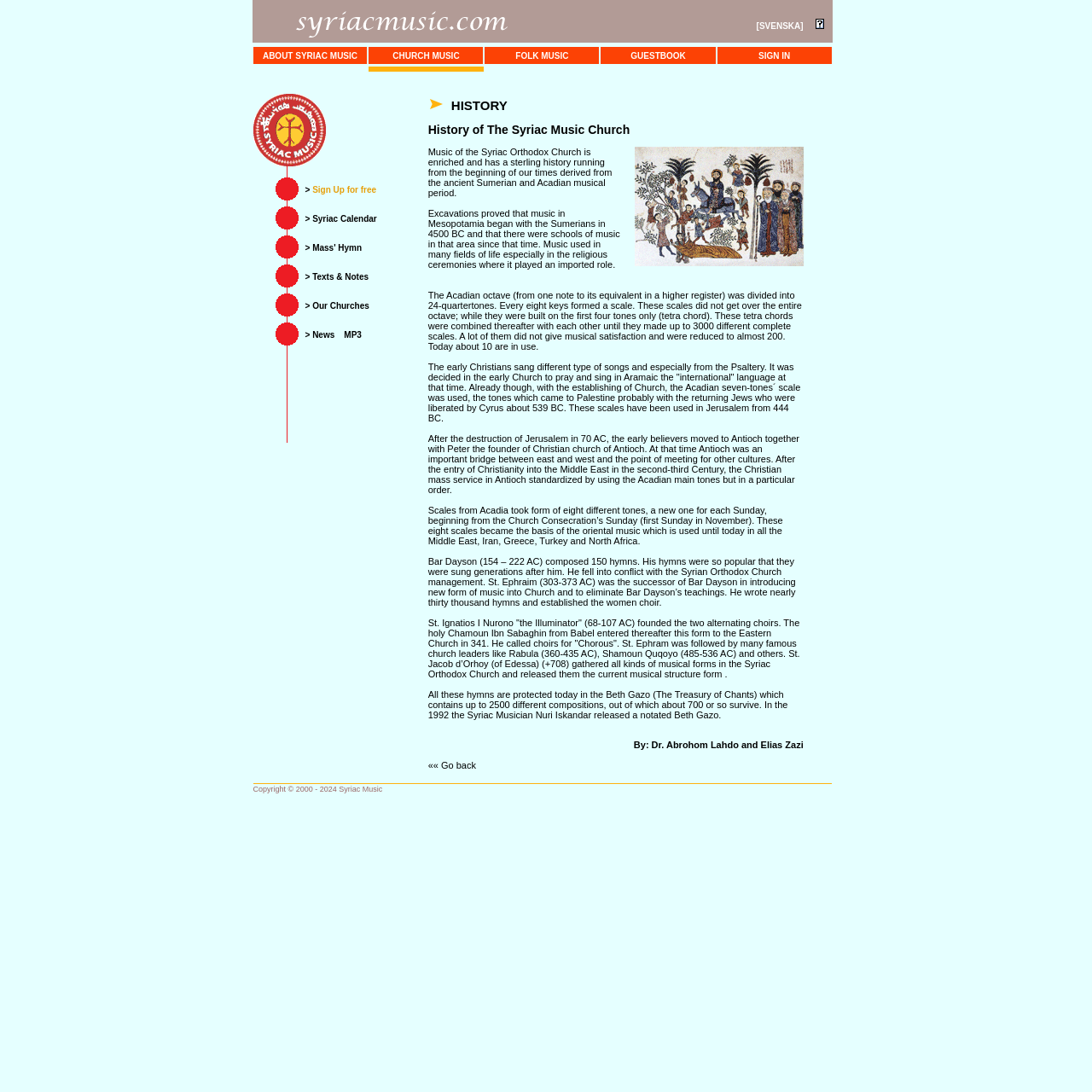Show the bounding box coordinates for the HTML element as described: "cavern in Kannada ಕನ್ನಡ".

None